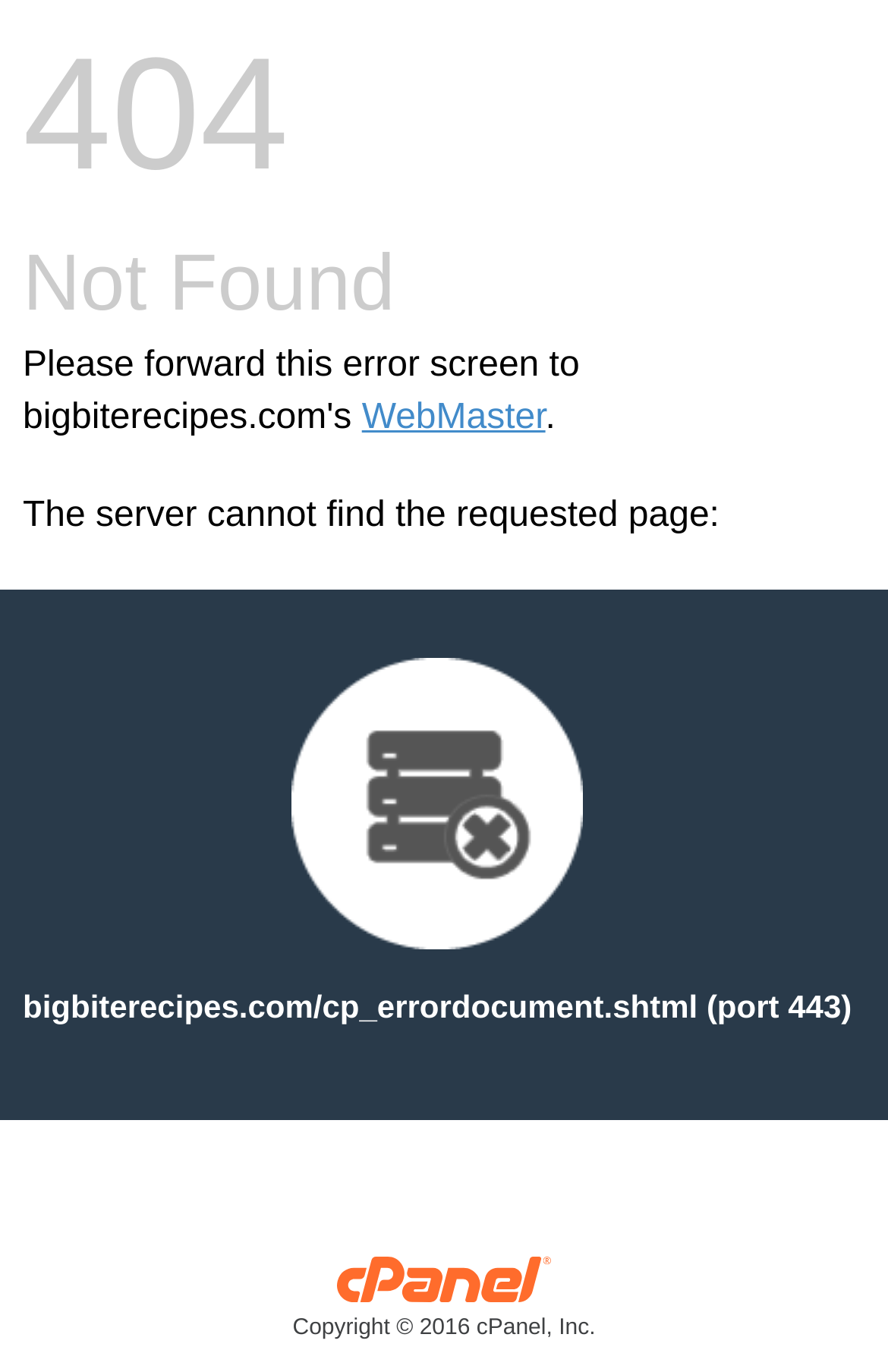Using a single word or phrase, answer the following question: 
What is the position of the 'WebMaster' link?

Top-right